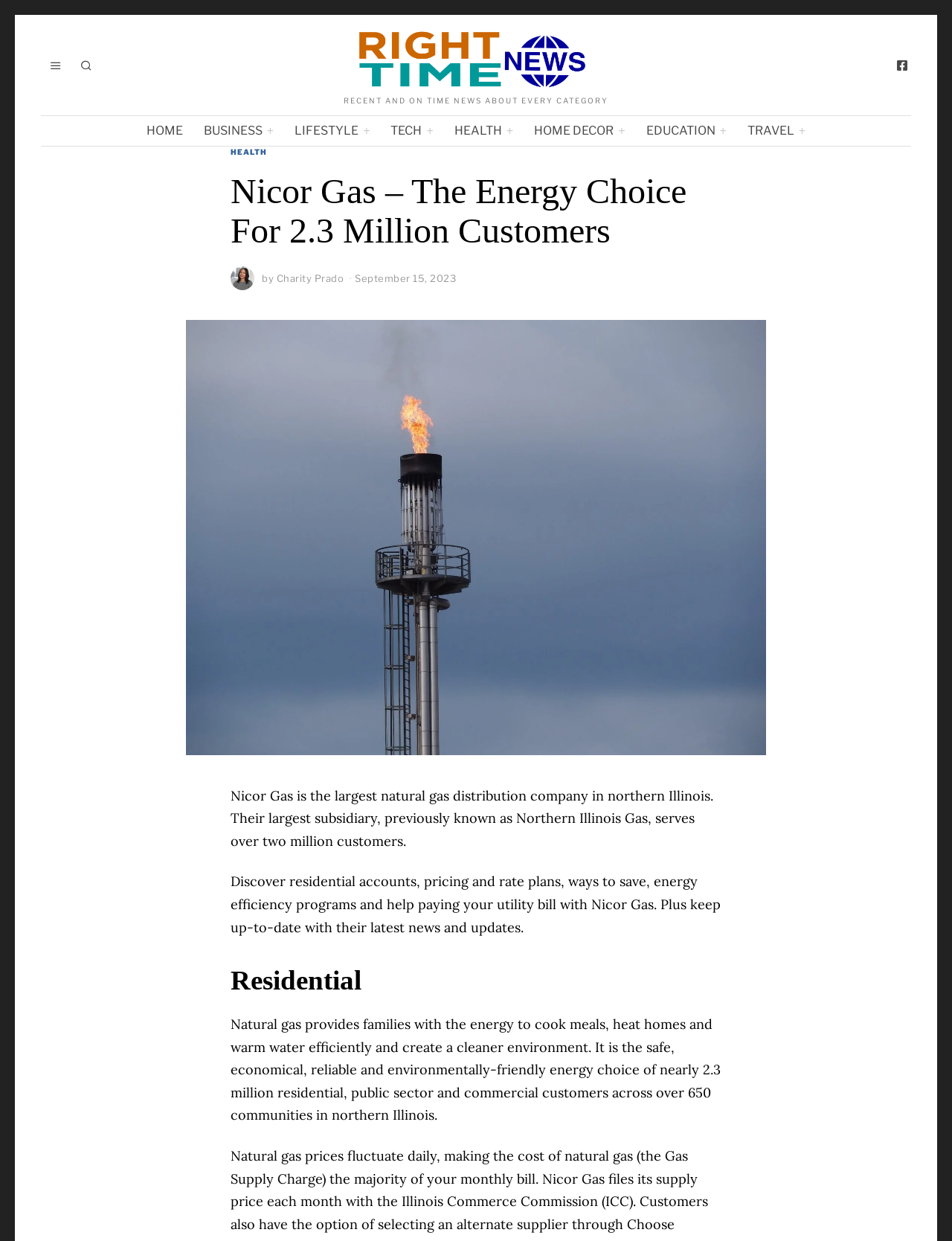What can users discover on Nicor Gas' residential accounts?
Refer to the image and provide a concise answer in one word or phrase.

pricing and rate plans